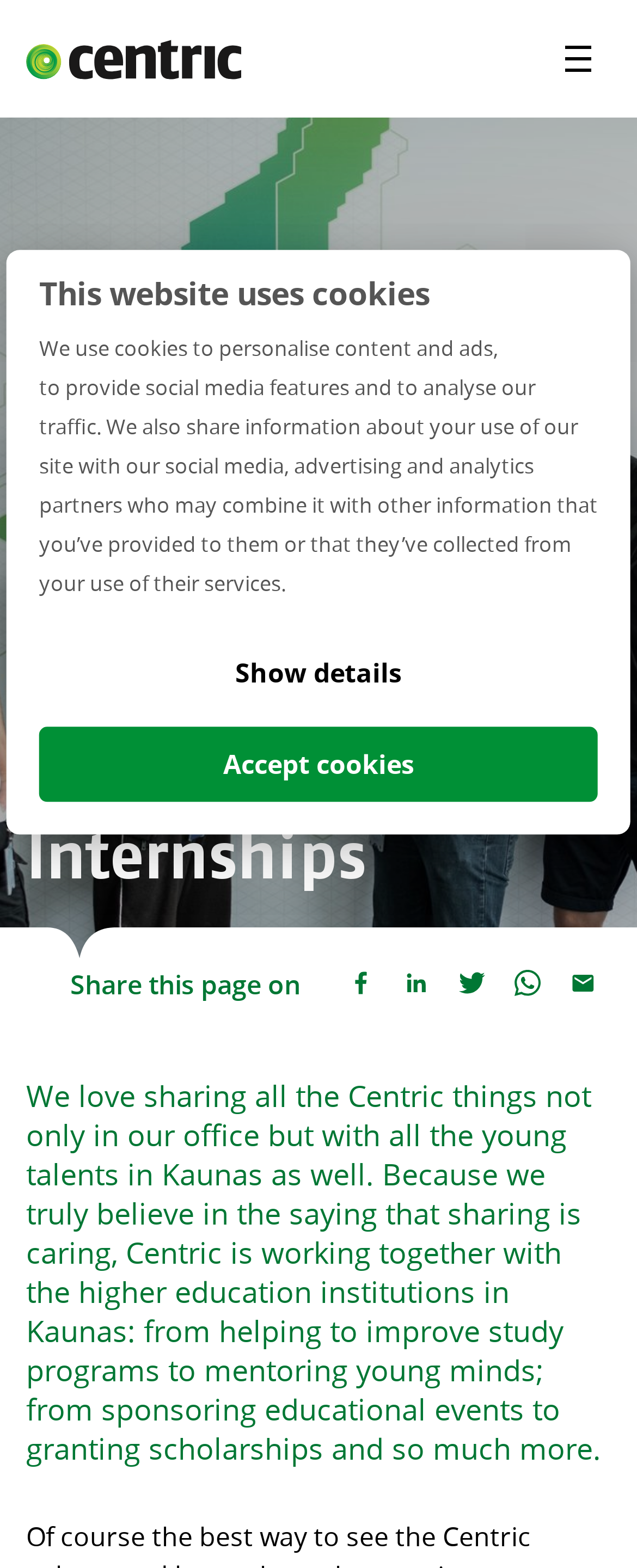Determine the bounding box coordinates of the UI element described below. Use the format (top-left x, top-left y, bottom-right x, bottom-right y) with floating point numbers between 0 and 1: parent_node: Career aria-label="Language"

[0.041, 0.4, 0.959, 0.421]